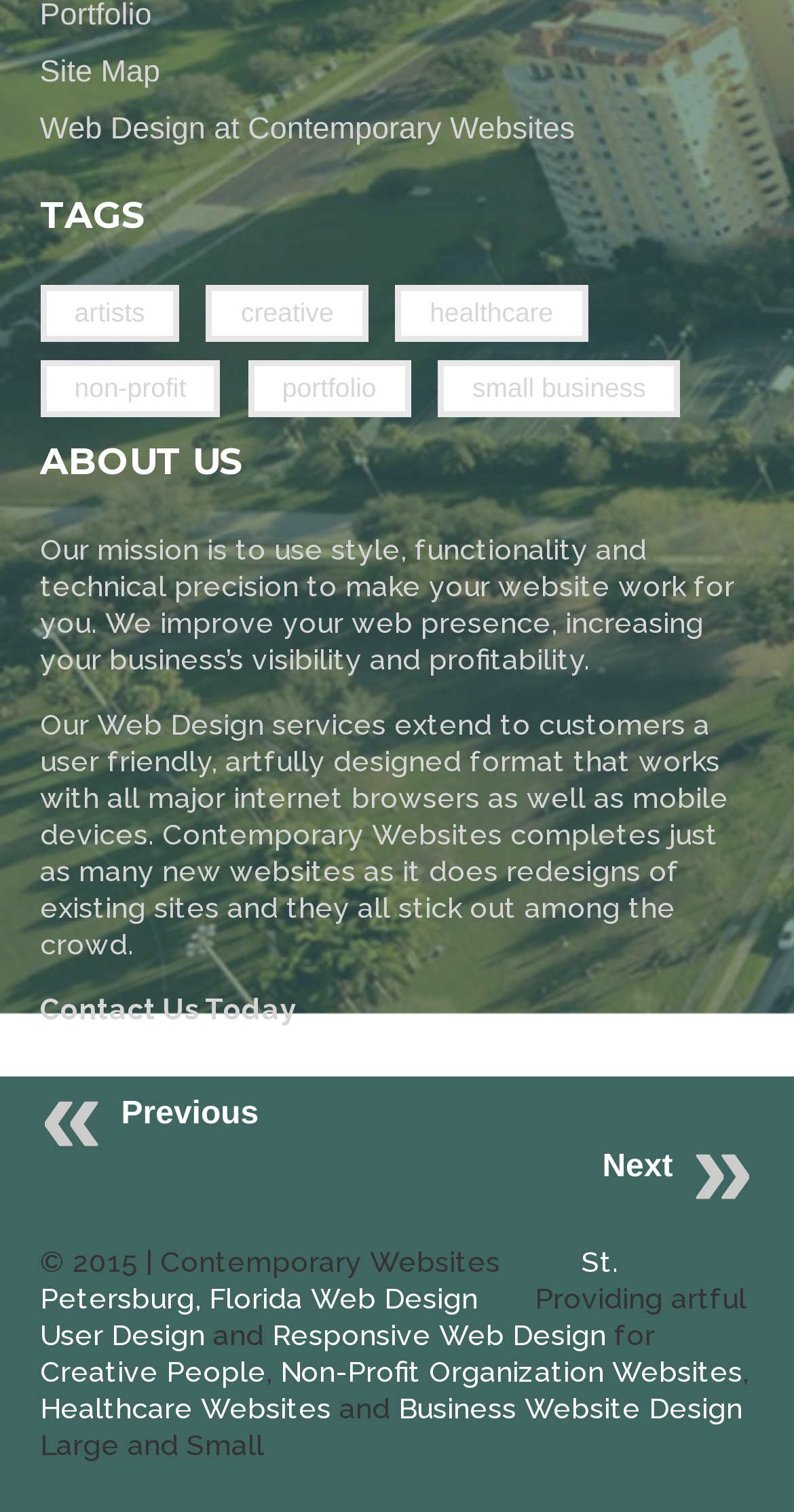What is the location of the company?
Please give a detailed and thorough answer to the question, covering all relevant points.

I found the answer by looking at the link 'St. Petersburg, Florida Web Design' at the bottom of the page, which indicates the location of the company.